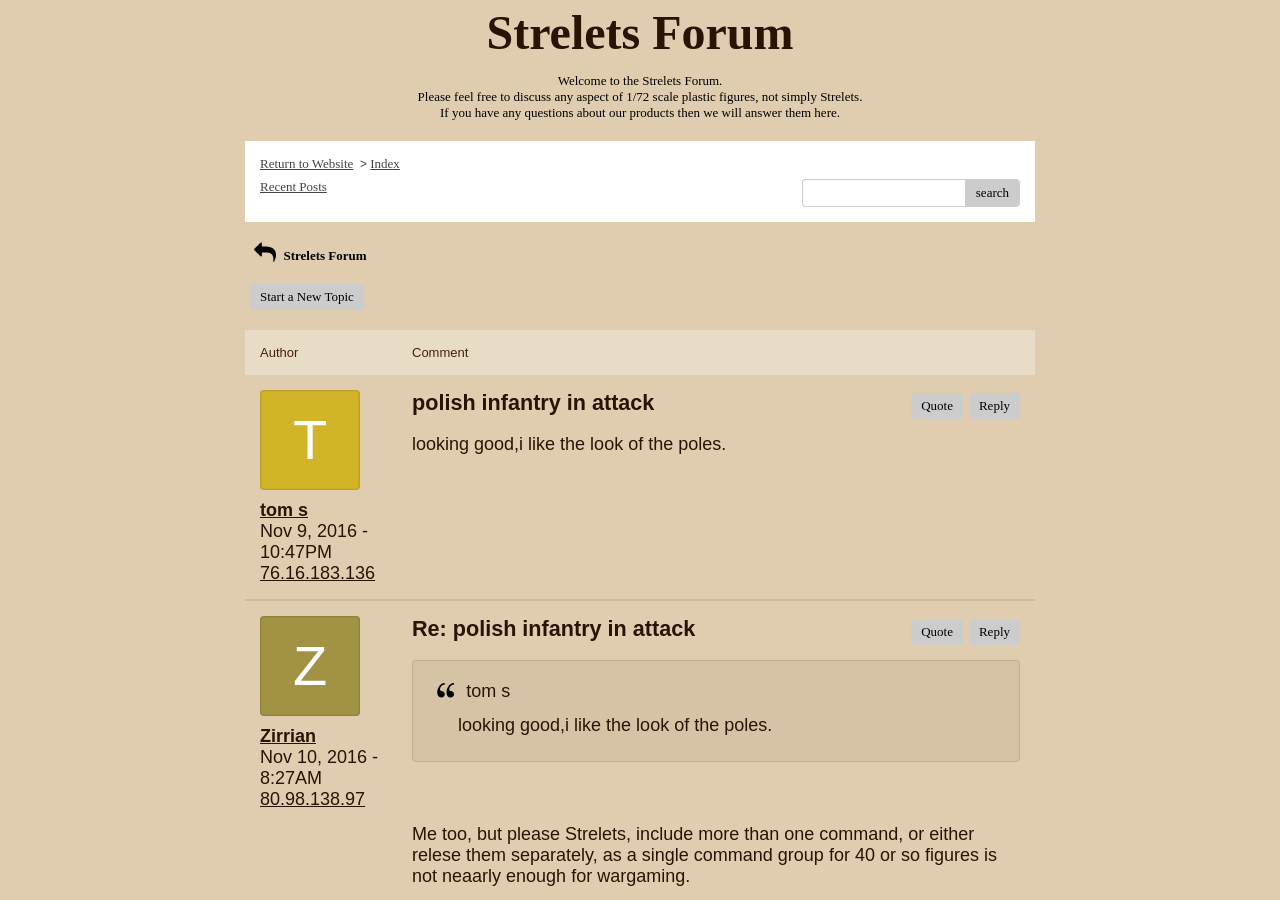Provide a brief response to the question using a single word or phrase: 
What is the name of the forum?

Strelets Forum